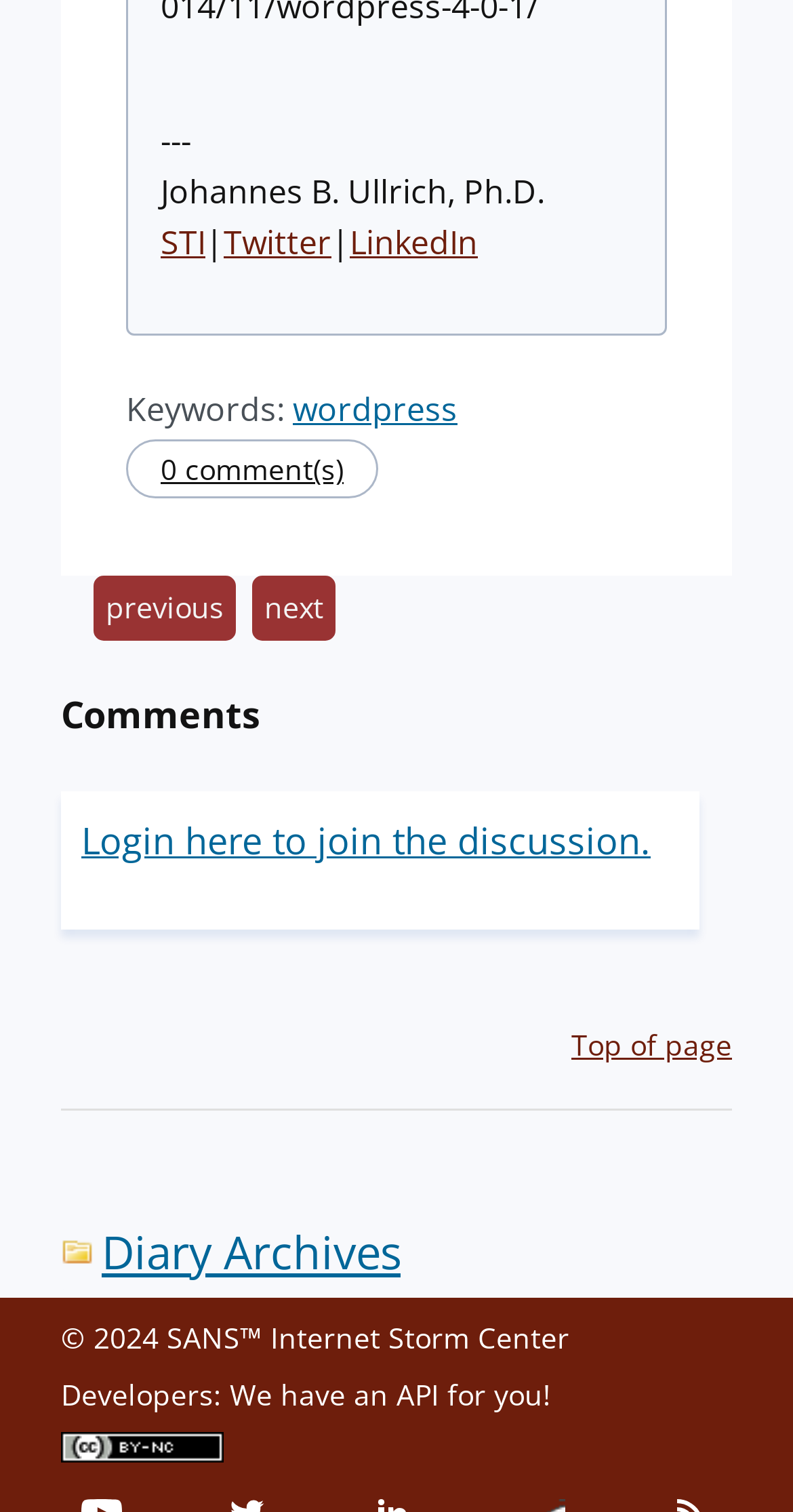Please identify the bounding box coordinates of the element on the webpage that should be clicked to follow this instruction: "Read the previous page". The bounding box coordinates should be given as four float numbers between 0 and 1, formatted as [left, top, right, bottom].

[0.118, 0.38, 0.297, 0.423]